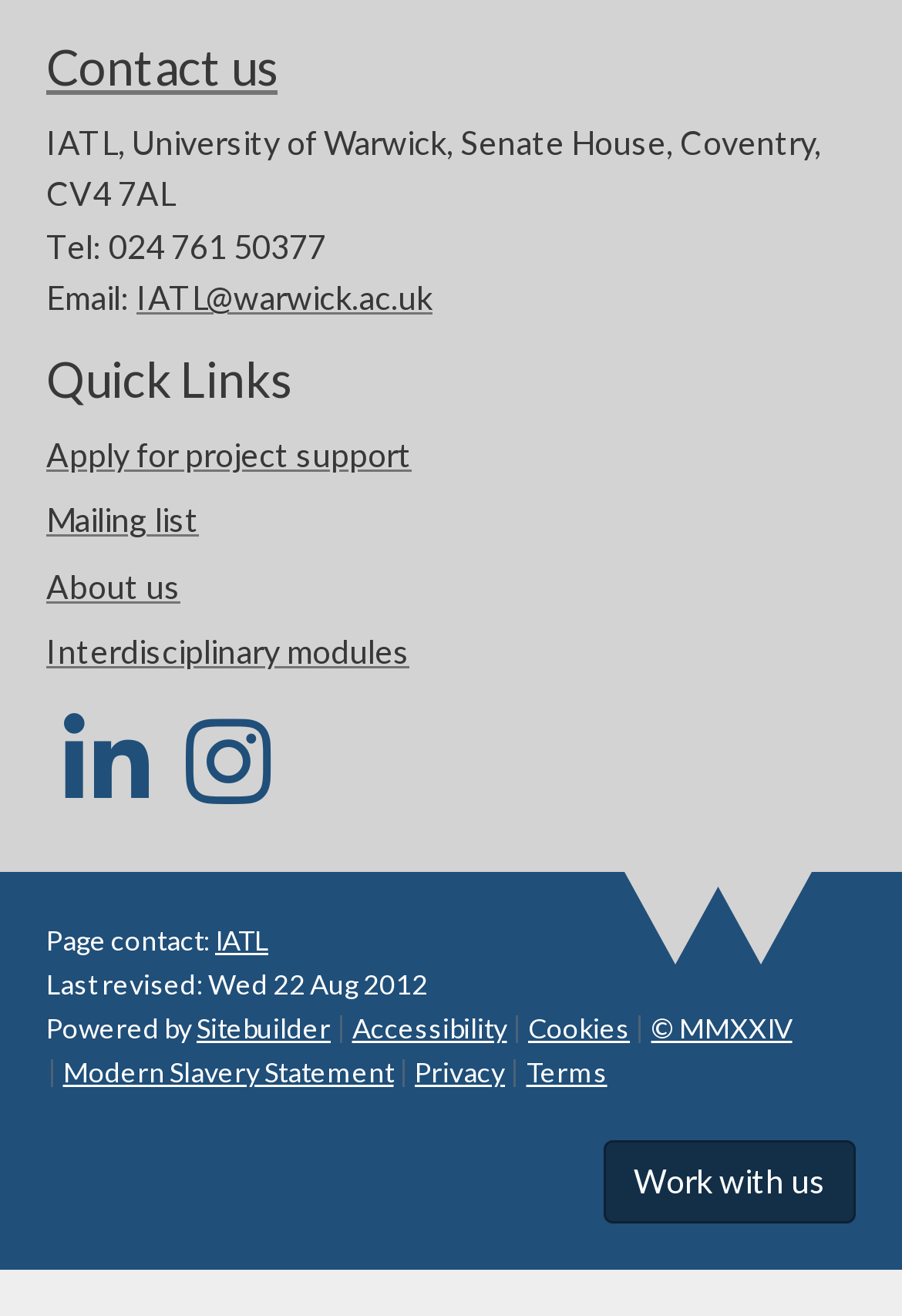Find the bounding box coordinates of the element you need to click on to perform this action: 'Apply for project support'. The coordinates should be represented by four float values between 0 and 1, in the format [left, top, right, bottom].

[0.051, 0.33, 0.456, 0.36]